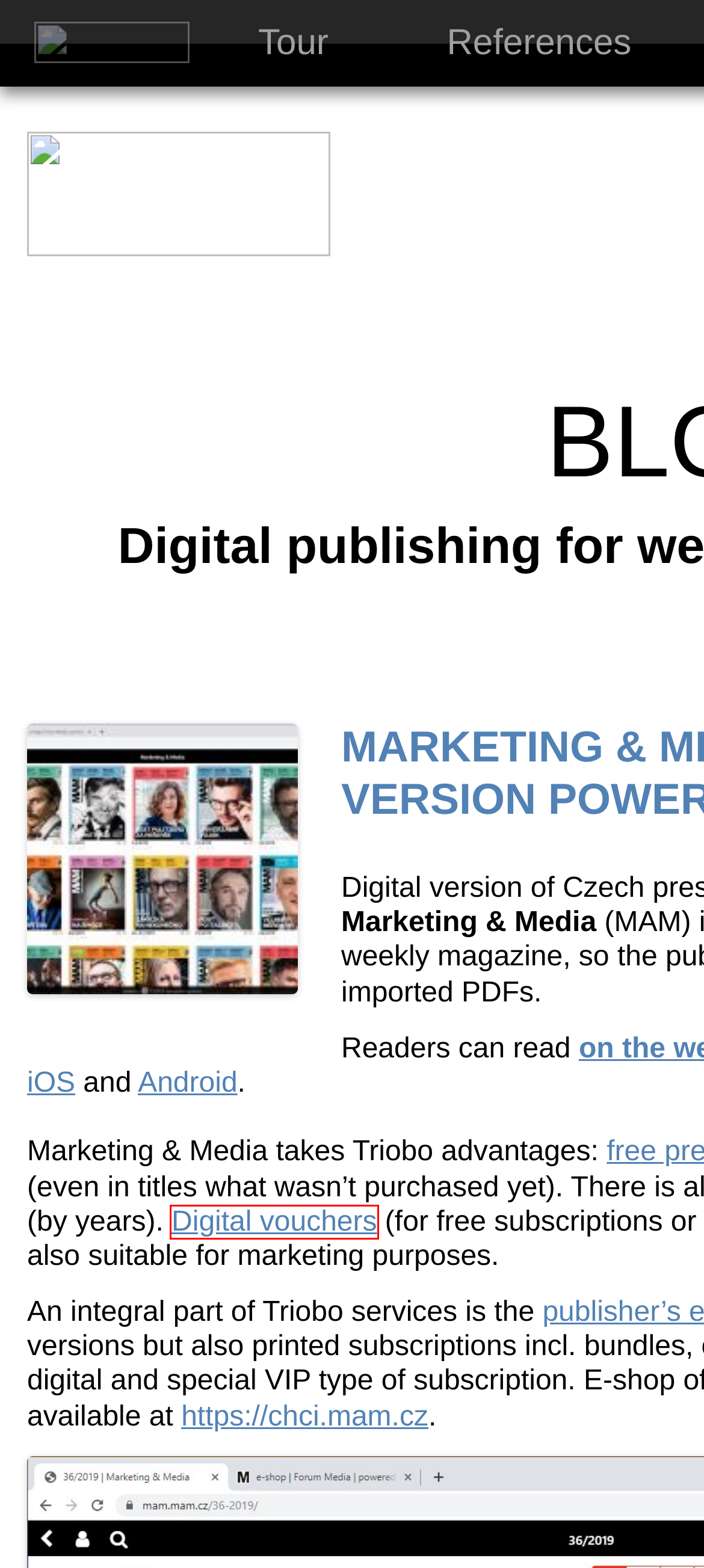You have a screenshot showing a webpage with a red bounding box highlighting an element. Choose the webpage description that best fits the new webpage after clicking the highlighted element. The descriptions are:
A. Pavel Knapp | Blog Triobo
B. Reader’s Zone (vouchers and coupons) – Triobo Knowledge Base (digital publishing)
C. share | Blog Triobo
D. Triobo: make your digital publications magical
E. PR | Blog Triobo
F. encryption | Blog Triobo
G. Channels for push notifications | Blog Triobo
H. review | Blog Triobo

B